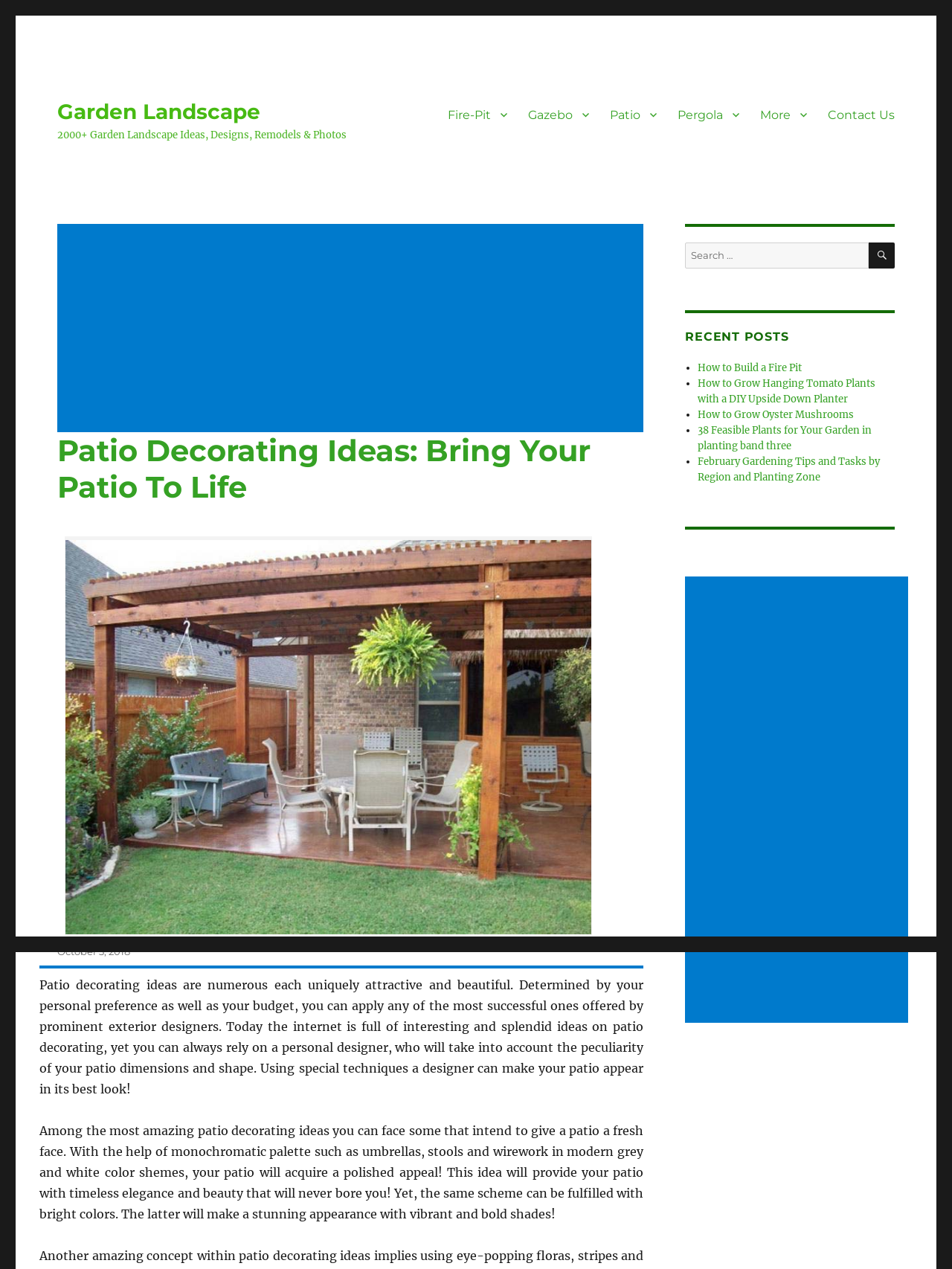Identify and extract the main heading of the webpage.

Patio Decorating Ideas: Bring Your Patio To Life